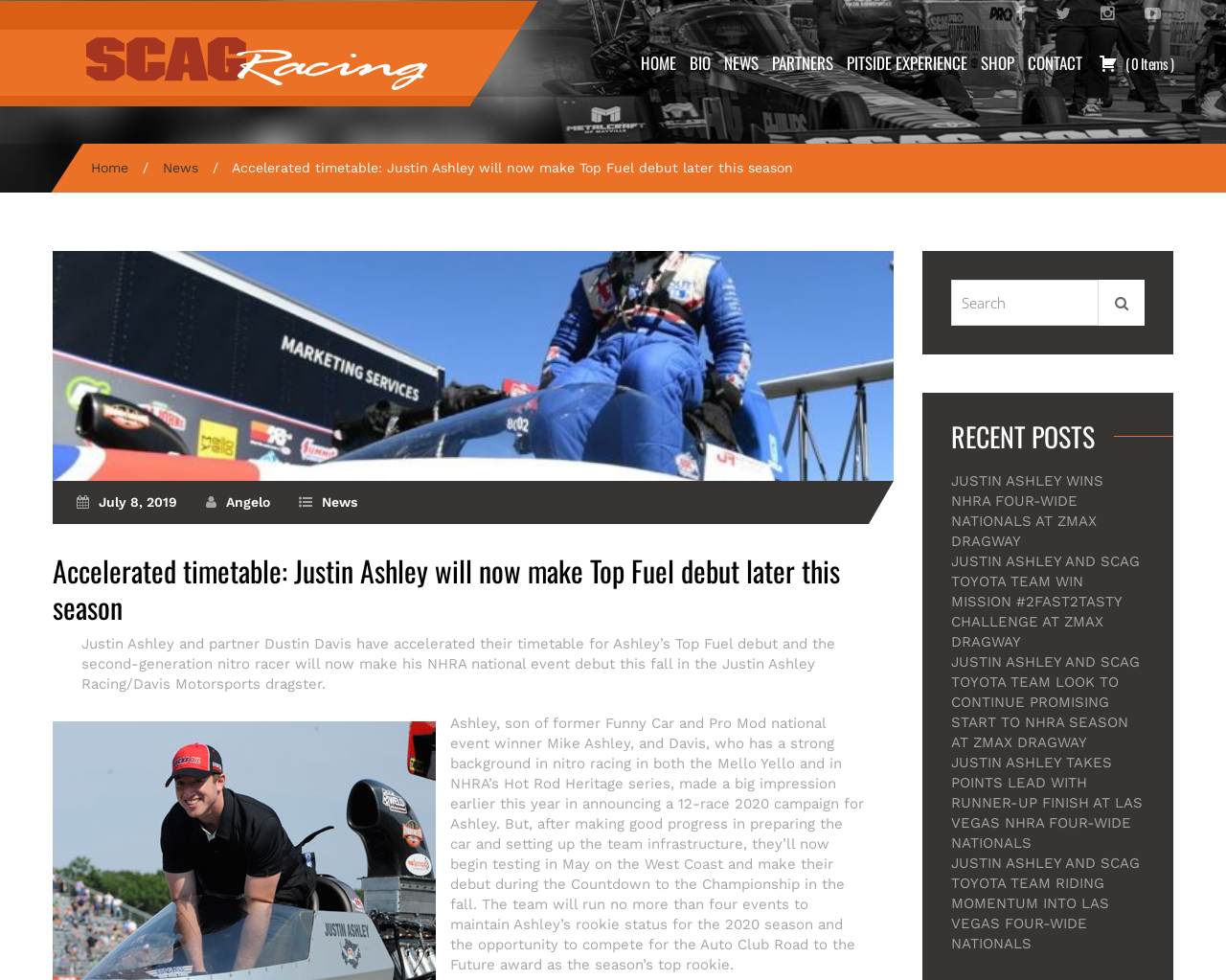Find the bounding box coordinates of the element you need to click on to perform this action: 'Read the latest news post'. The coordinates should be represented by four float values between 0 and 1, in the format [left, top, right, bottom].

[0.775, 0.482, 0.9, 0.561]